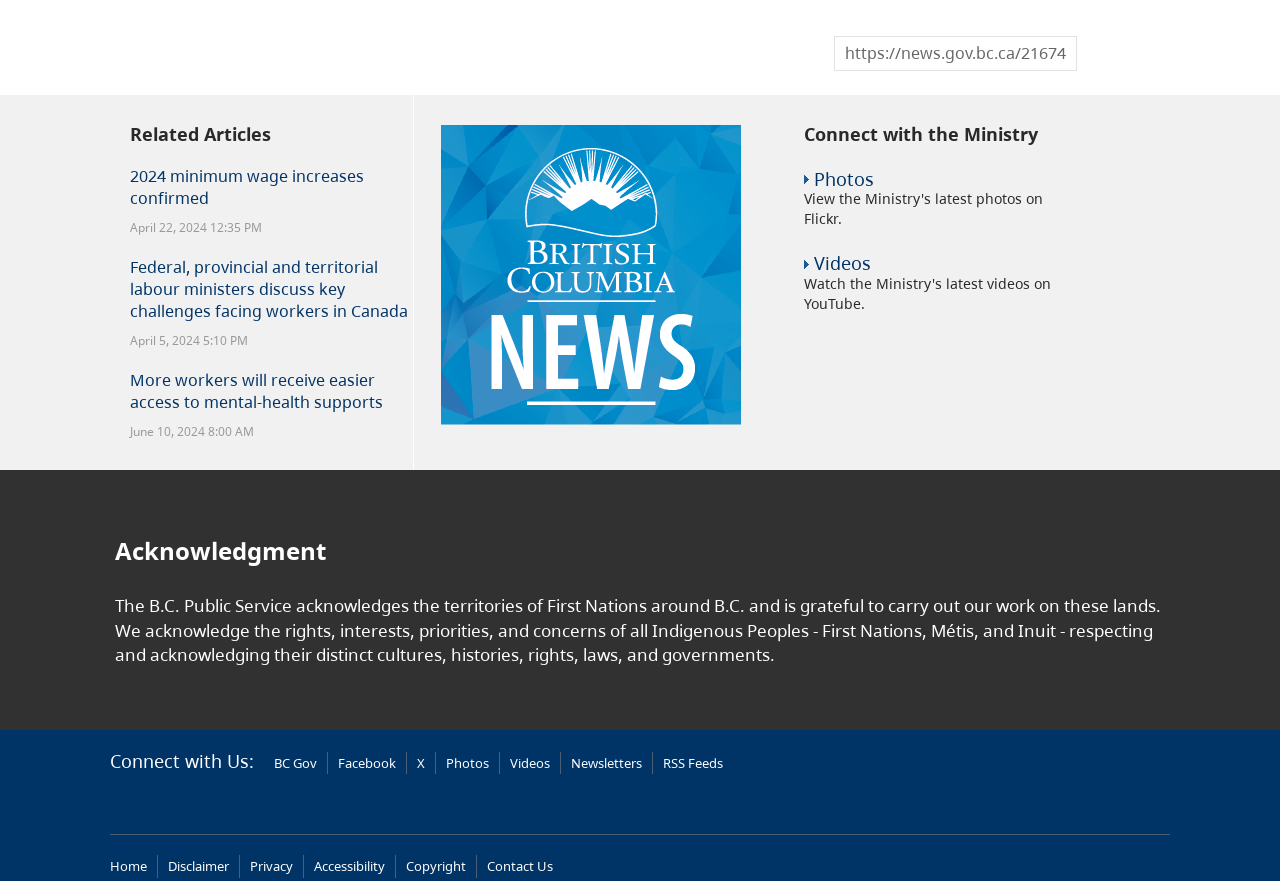Identify and provide the bounding box for the element described by: "BC Gov".

[0.214, 0.856, 0.248, 0.877]